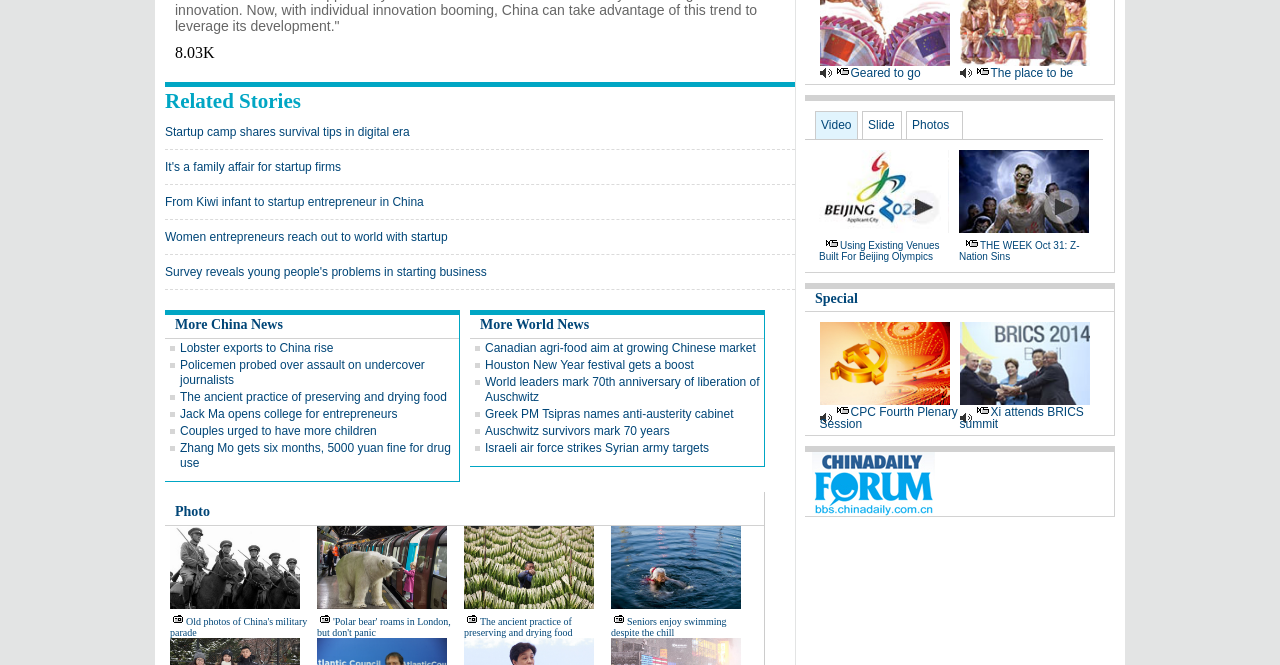Please find the bounding box coordinates of the element's region to be clicked to carry out this instruction: "View 'More China News'".

[0.137, 0.477, 0.221, 0.499]